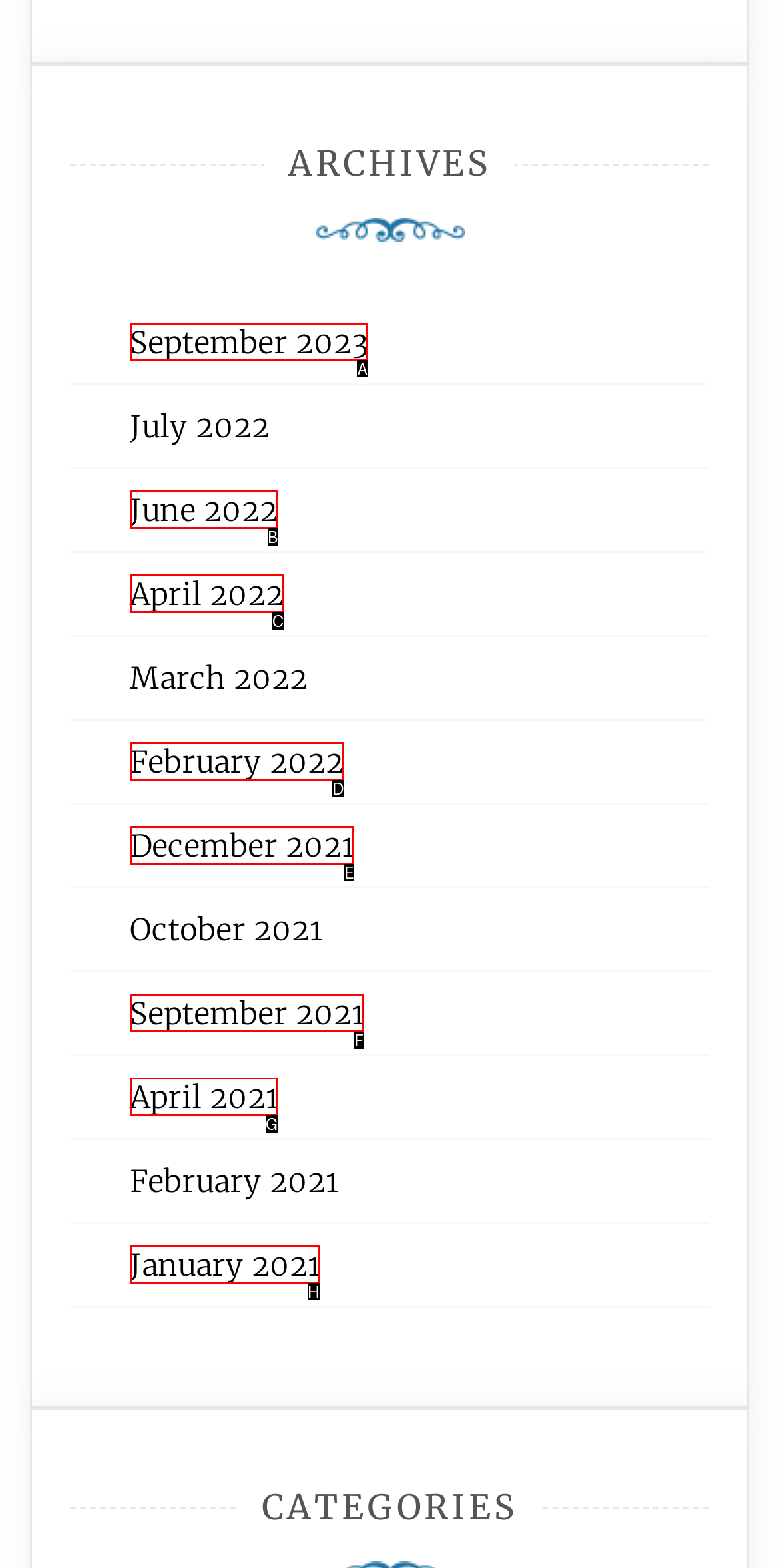Point out the UI element to be clicked for this instruction: go to September 2023. Provide the answer as the letter of the chosen element.

A